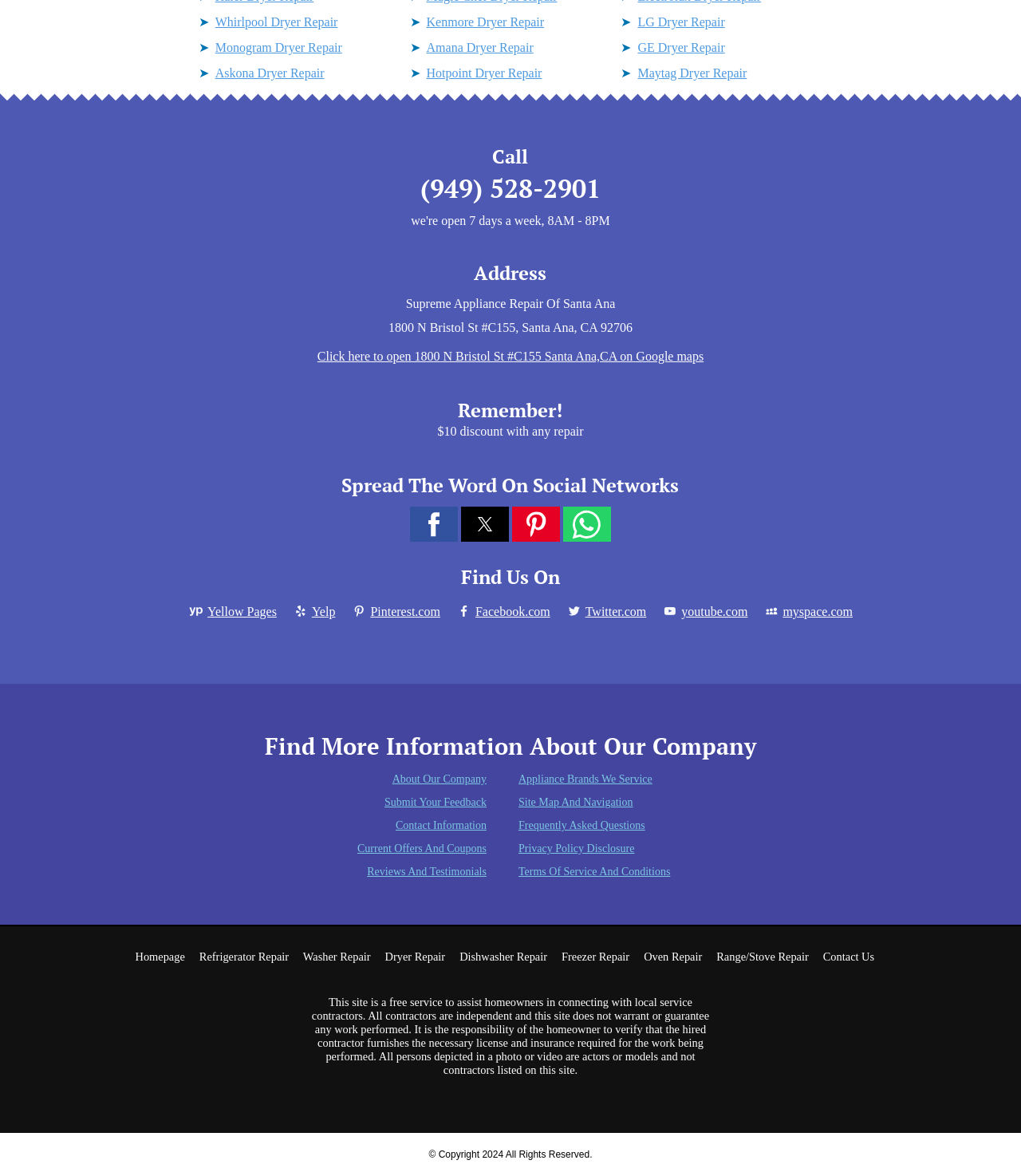Please identify the bounding box coordinates of the element's region that should be clicked to execute the following instruction: "Share on Facebook". The bounding box coordinates must be four float numbers between 0 and 1, i.e., [left, top, right, bottom].

[0.402, 0.431, 0.448, 0.461]